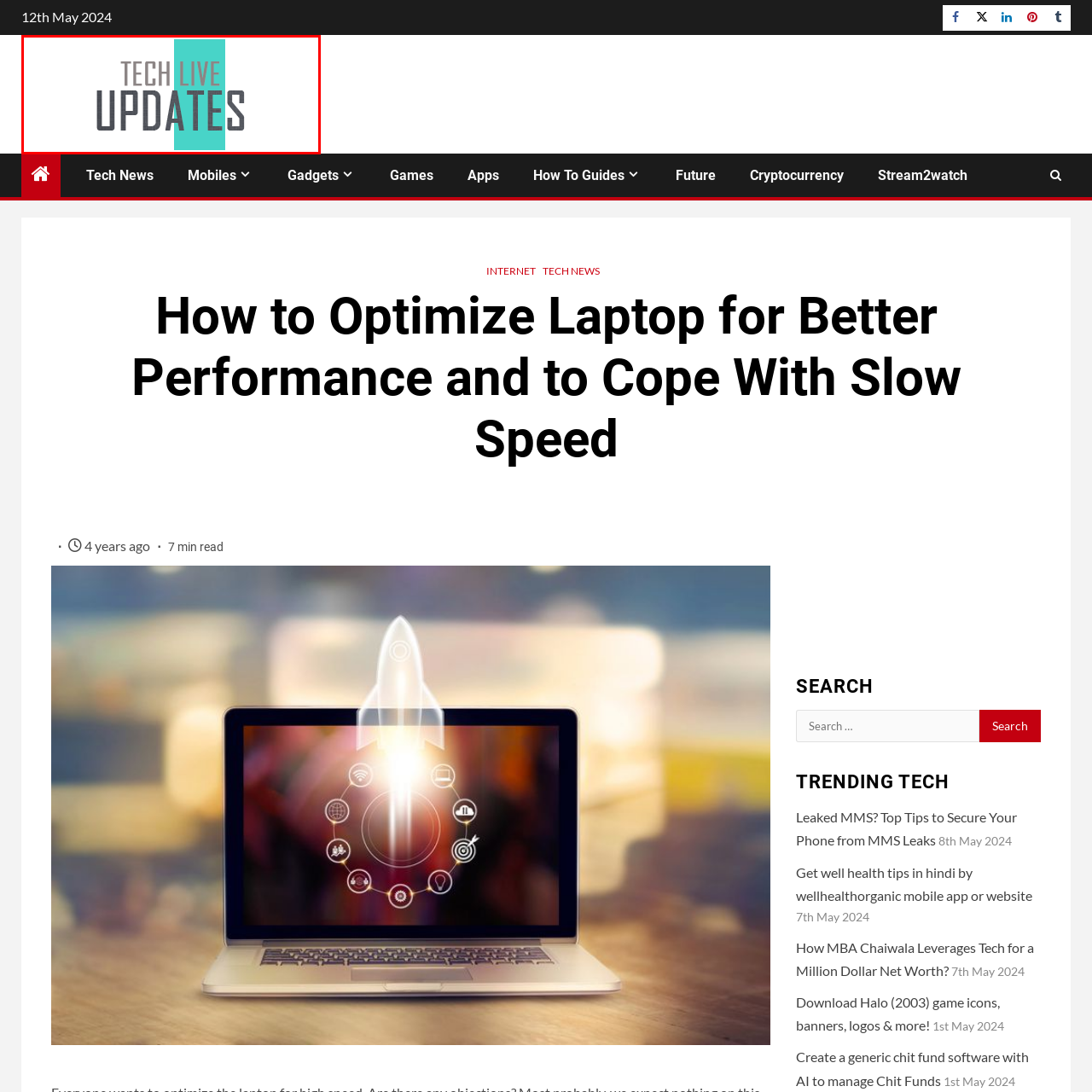Observe the image inside the red bounding box and respond to the question with a single word or phrase:
What does the logo represent?

Brand's commitment to timely tech news